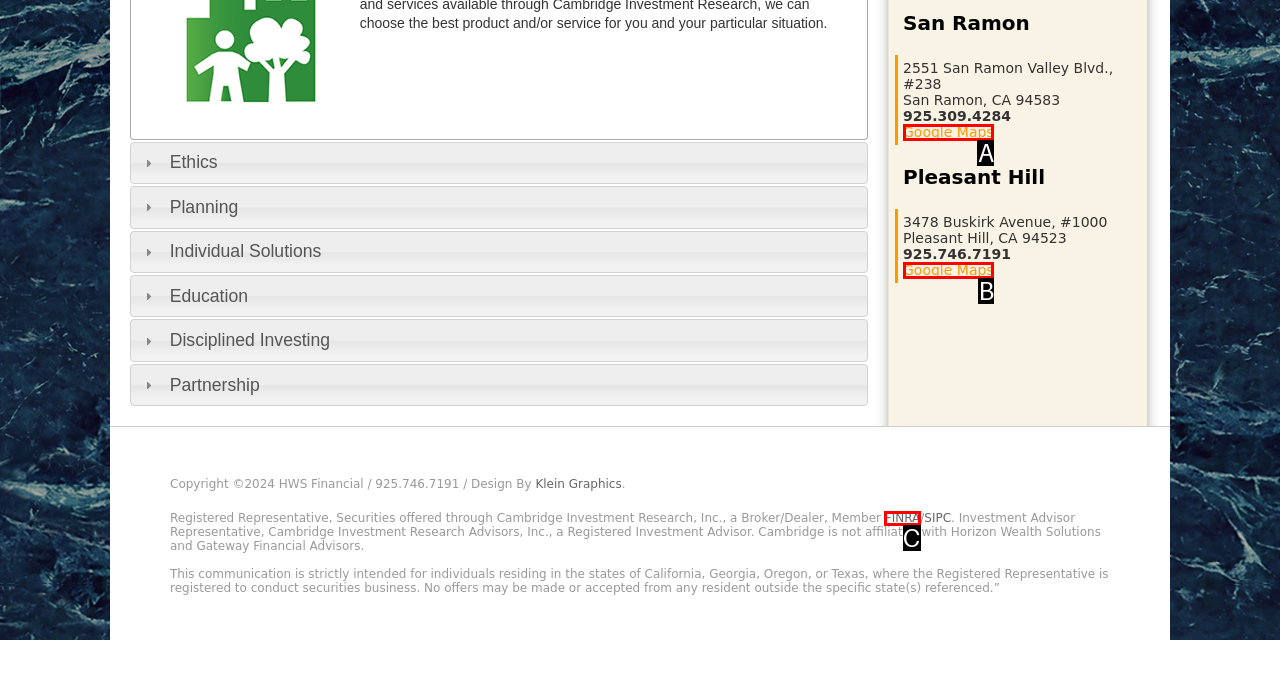Using the provided description: Home, select the HTML element that corresponds to it. Indicate your choice with the option's letter.

None